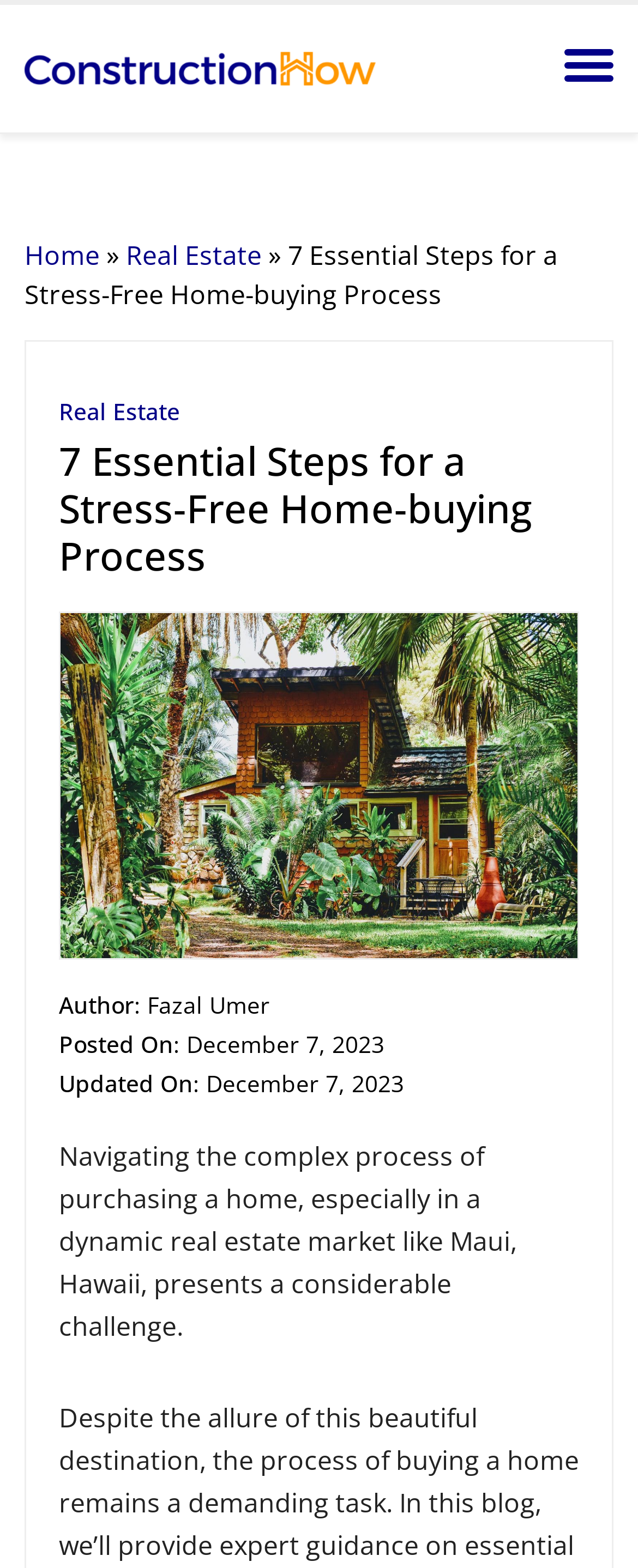Please answer the following question using a single word or phrase: 
What is the category of the current webpage?

Real Estate